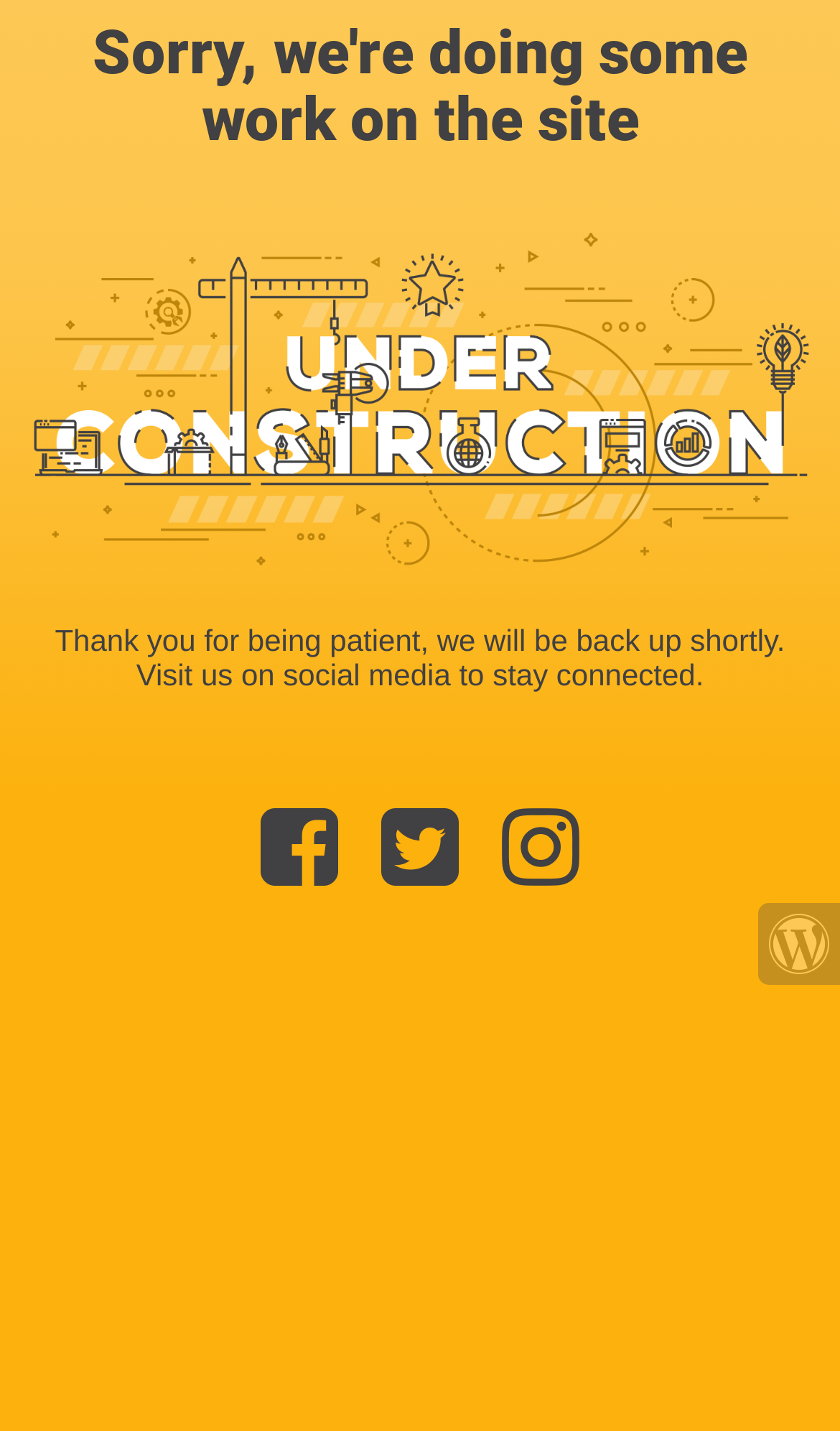What is the current status of the website?
Please use the image to provide an in-depth answer to the question.

The website is currently under construction as indicated by the heading 'Sorry, we're doing some work on the site' and the image 'Site is Under Construction'.